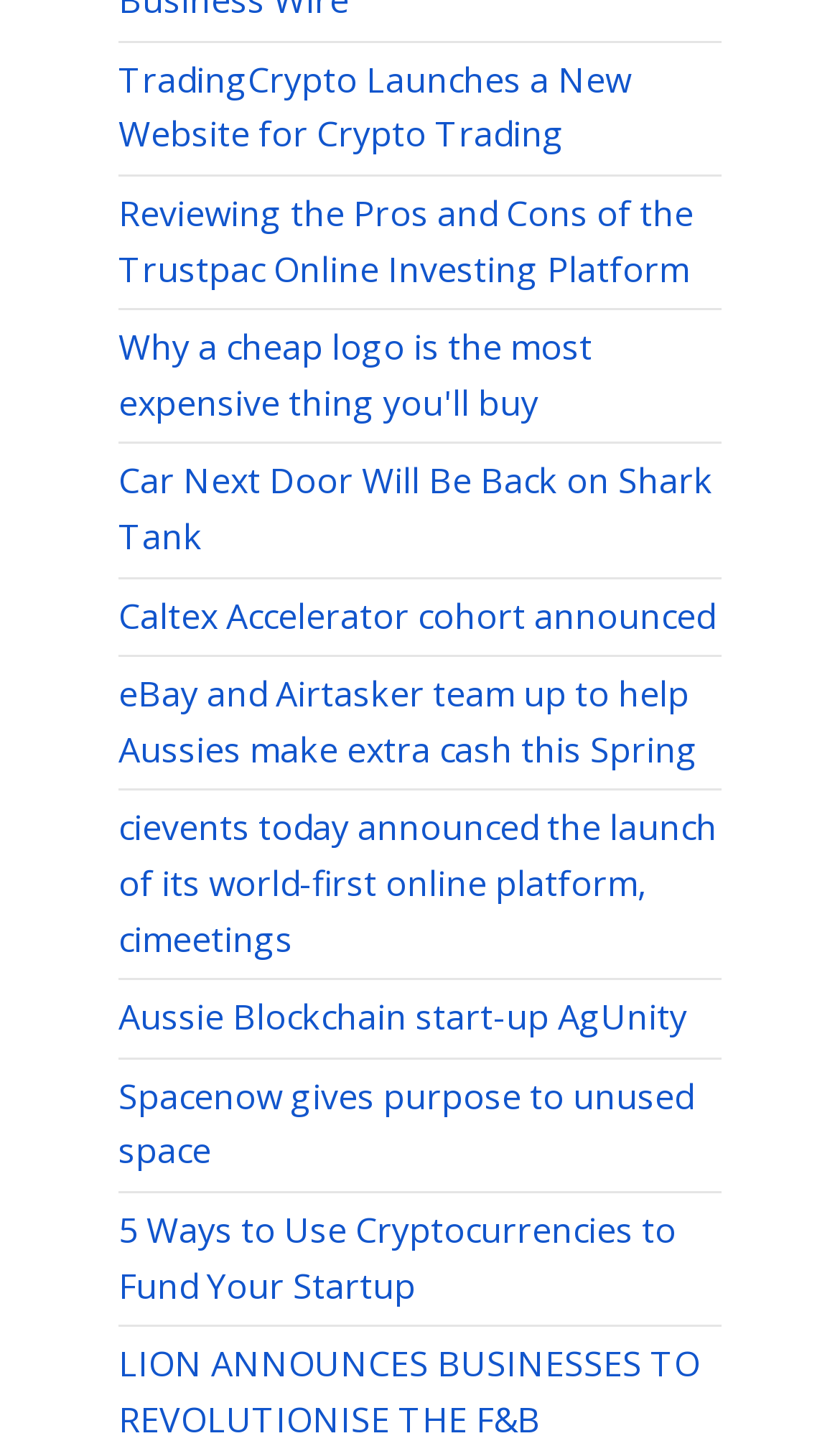Please determine the bounding box coordinates of the element to click on in order to accomplish the following task: "Visit NOAA Habitat Blueprint website". Ensure the coordinates are four float numbers ranging from 0 to 1, i.e., [left, top, right, bottom].

None